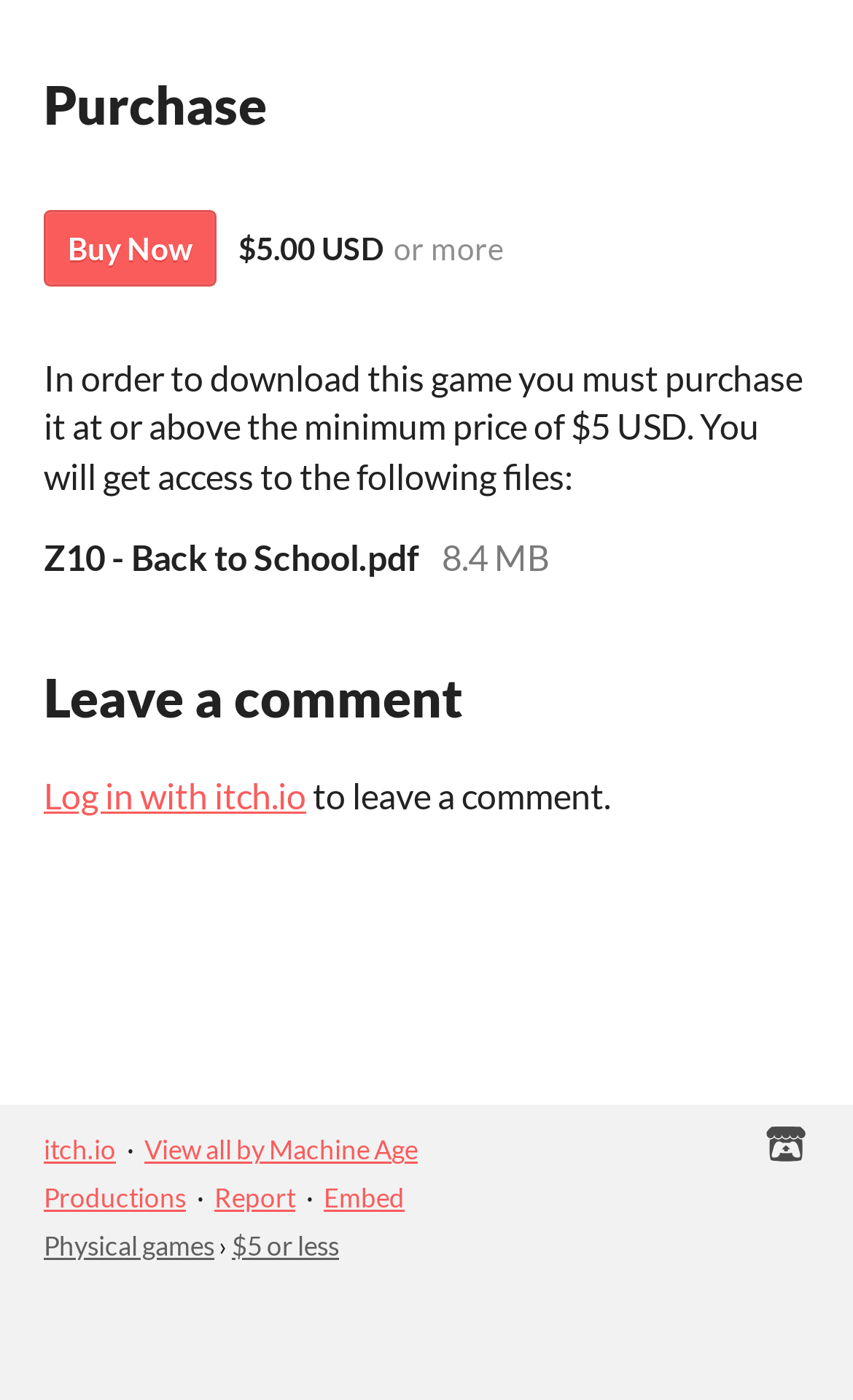Specify the bounding box coordinates for the region that must be clicked to perform the given instruction: "Report this game".

[0.251, 0.844, 0.346, 0.867]